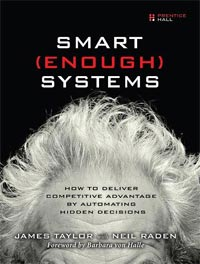Provide a brief response to the question below using one word or phrase:
What is the focus of the book 'Smart (Enough) Systems'?

Leveraging technology for decision-making